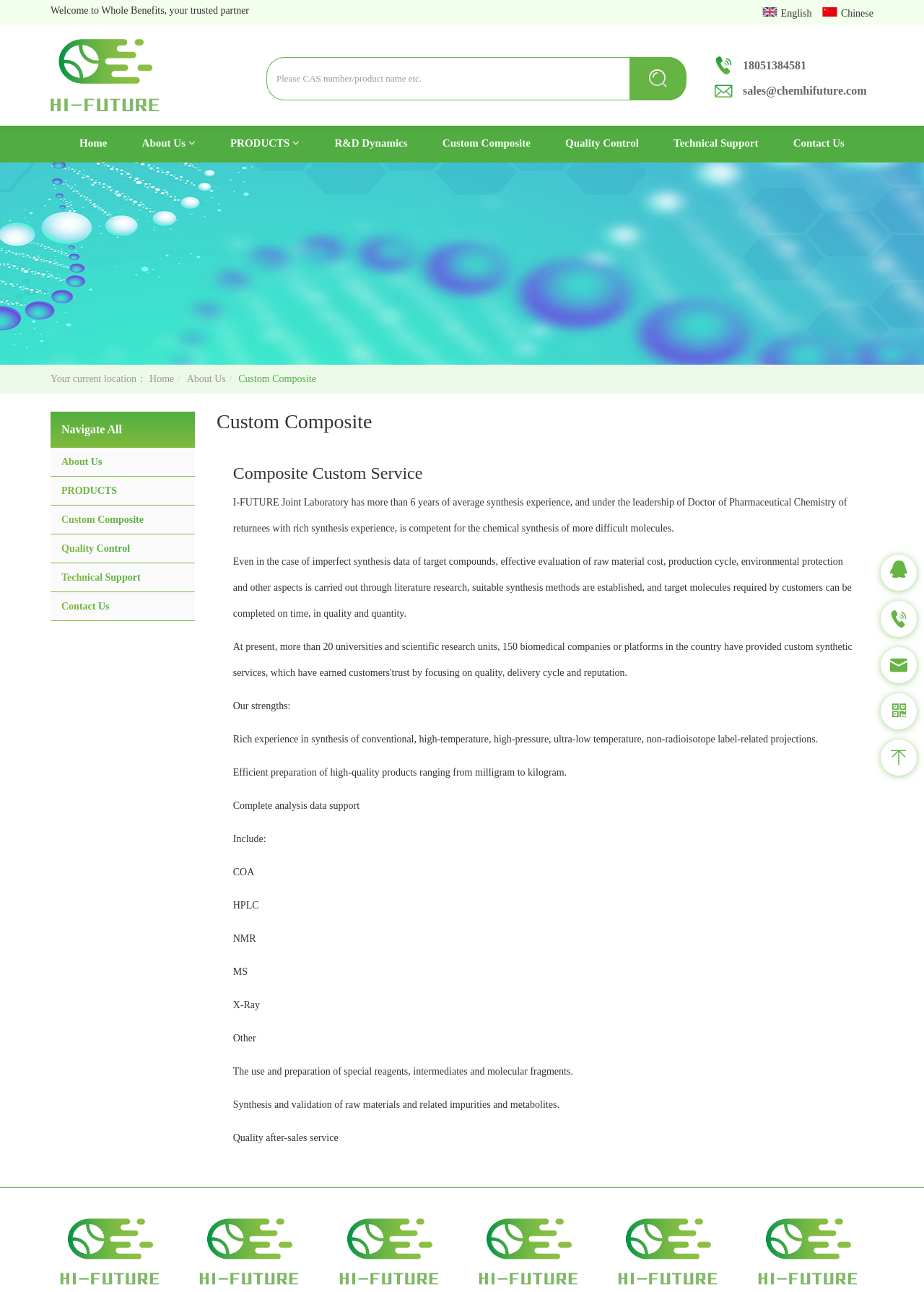Can you specify the bounding box coordinates of the area that needs to be clicked to fulfill the following instruction: "Learn about Custom Composite"?

[0.252, 0.359, 0.928, 0.374]